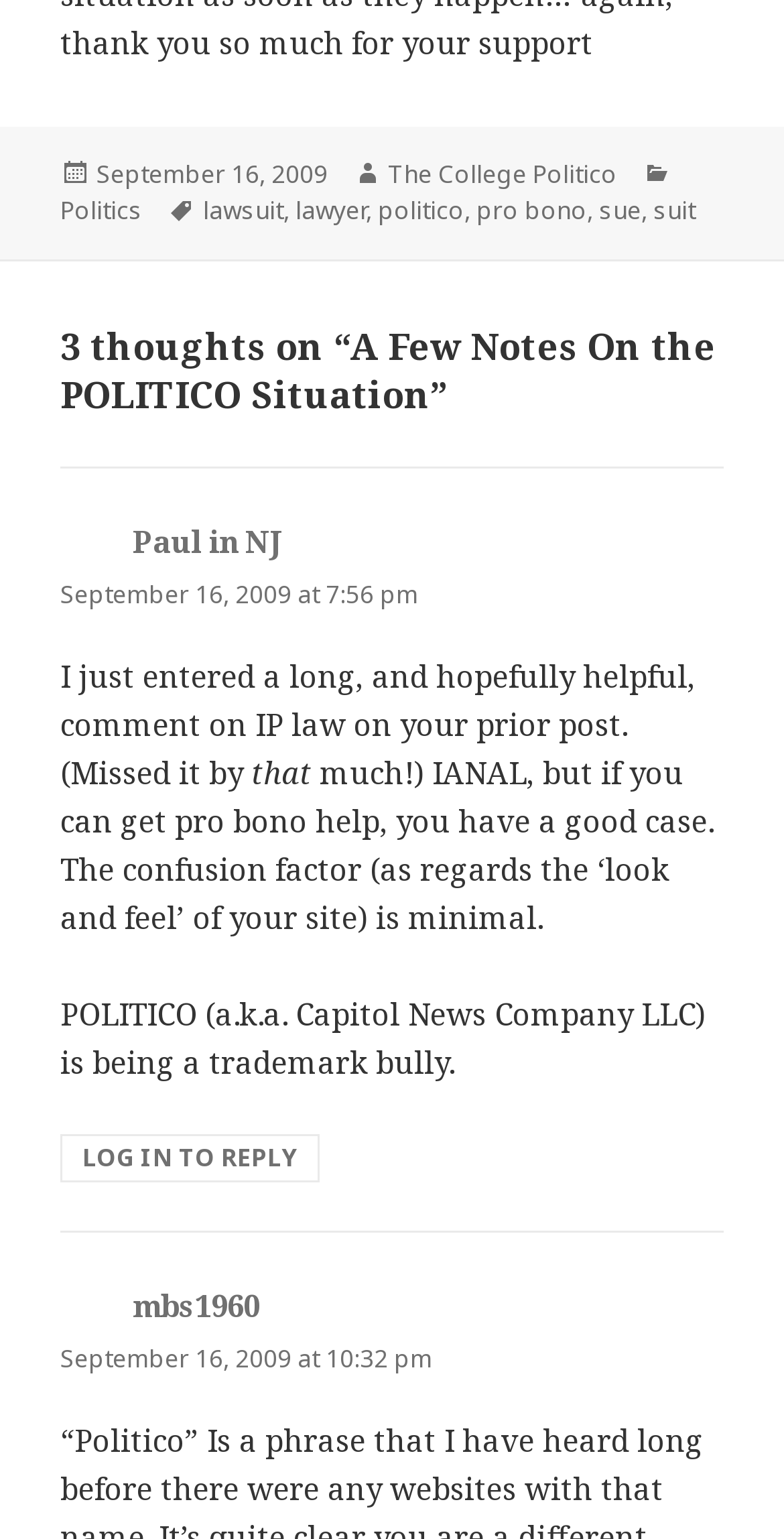Give a one-word or short-phrase answer to the following question: 
What is the date of the article?

September 16, 2009